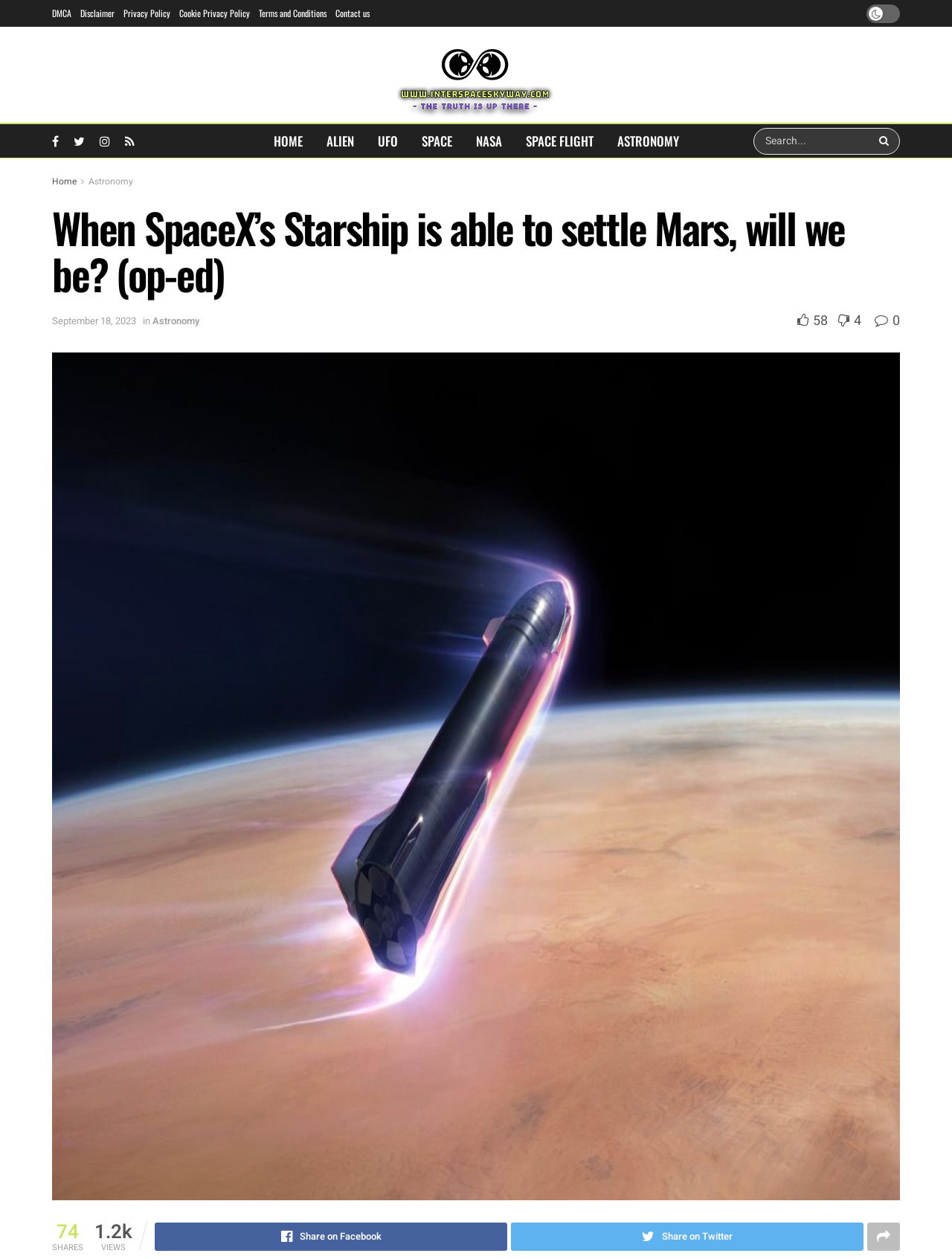Can you look at the image and give a comprehensive answer to the question:
What is the category of the article?

I determined the answer by looking at the link with the text 'Astronomy' which has a bounding box coordinate of [0.093, 0.139, 0.14, 0.149] and is located near the main heading of the article, indicating that it is the category of the article.